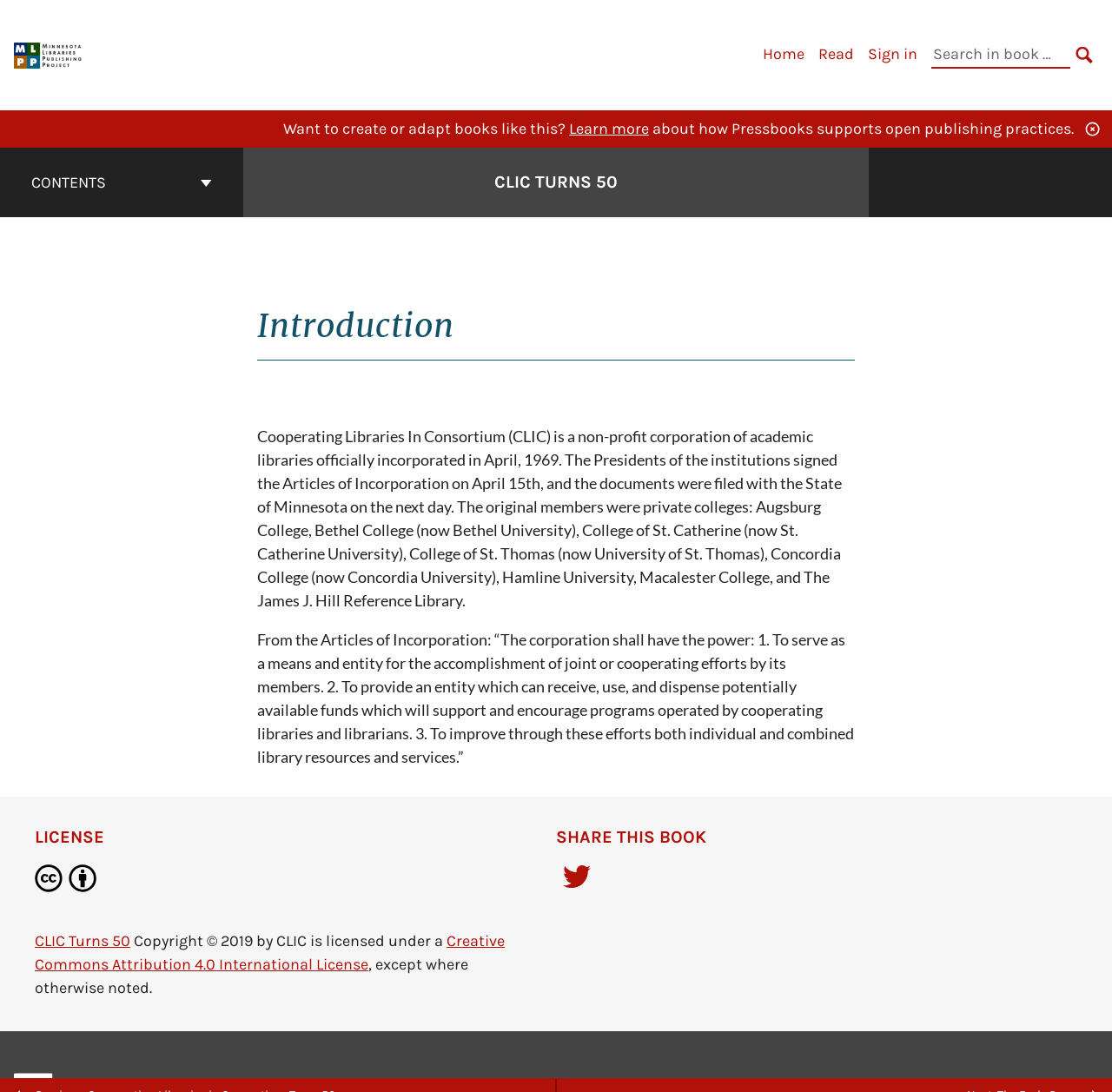Locate the bounding box coordinates of the clickable element to fulfill the following instruction: "Go to the cover page of CLIC Turns 50". Provide the coordinates as four float numbers between 0 and 1 in the format [left, top, right, bottom].

[0.445, 0.155, 0.555, 0.179]